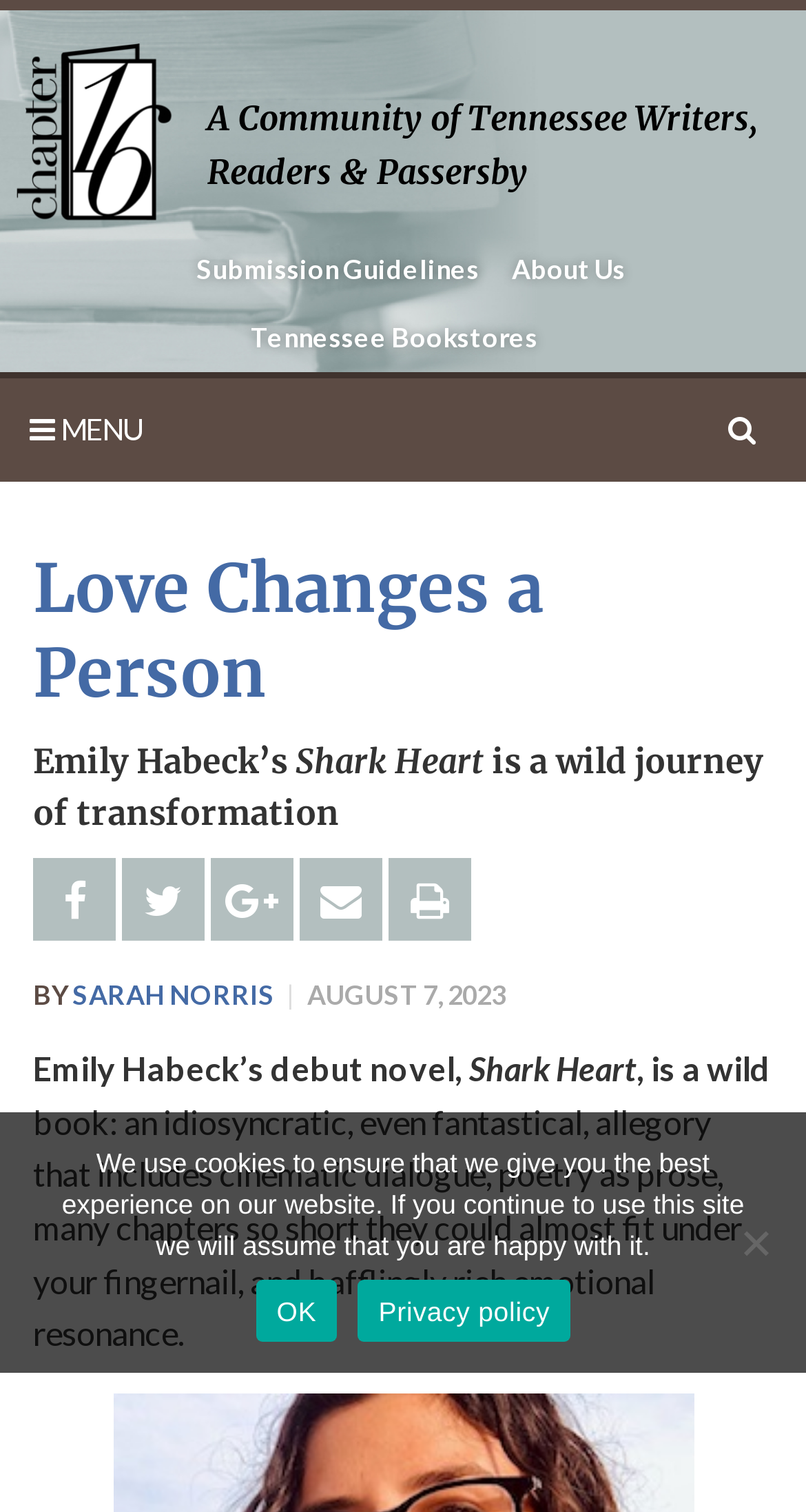Extract the bounding box coordinates for the described element: "Privacy policy". The coordinates should be represented as four float numbers between 0 and 1: [left, top, right, bottom].

[0.444, 0.846, 0.708, 0.887]